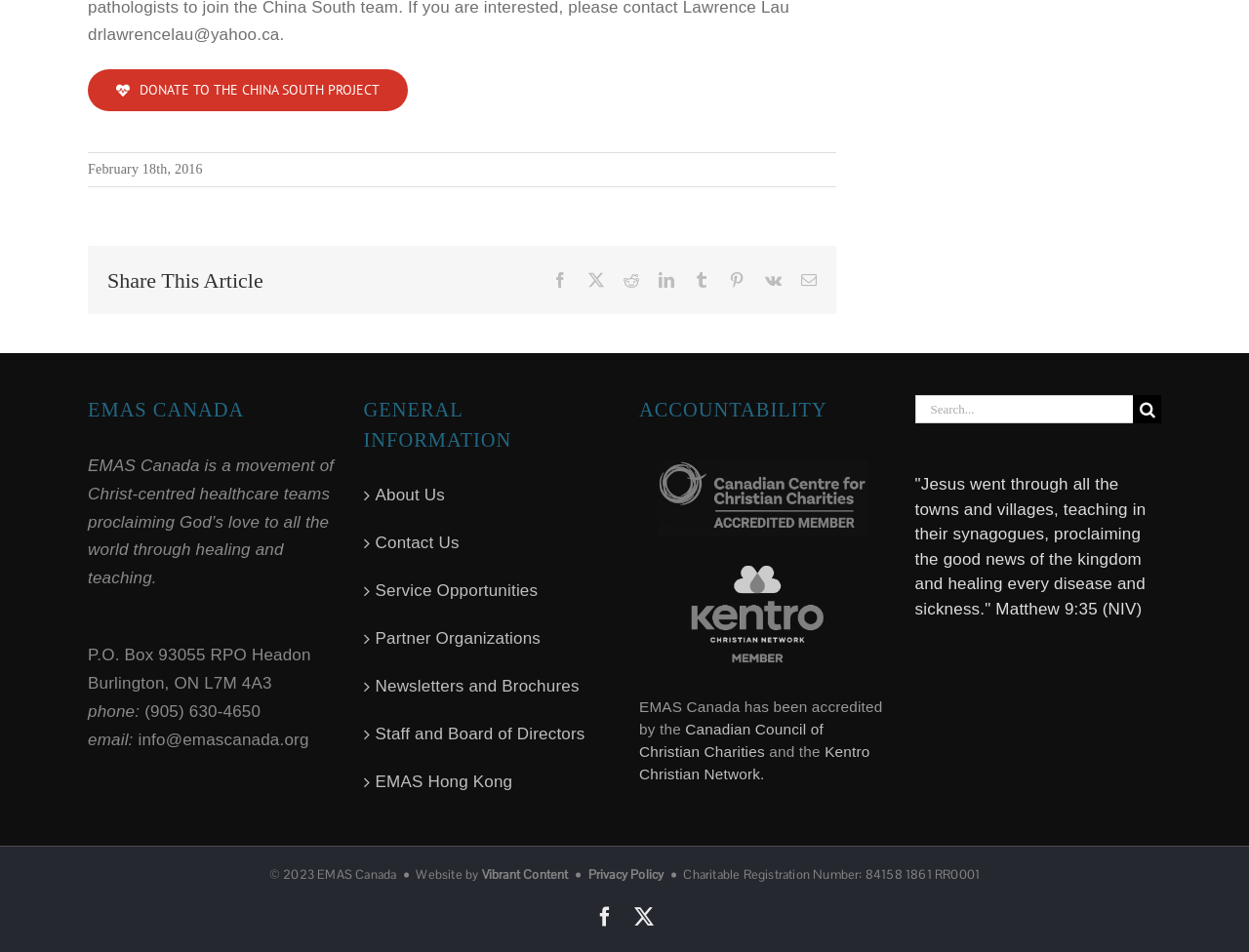Determine the bounding box coordinates for the area that should be clicked to carry out the following instruction: "Share this article on Facebook".

[0.442, 0.286, 0.455, 0.302]